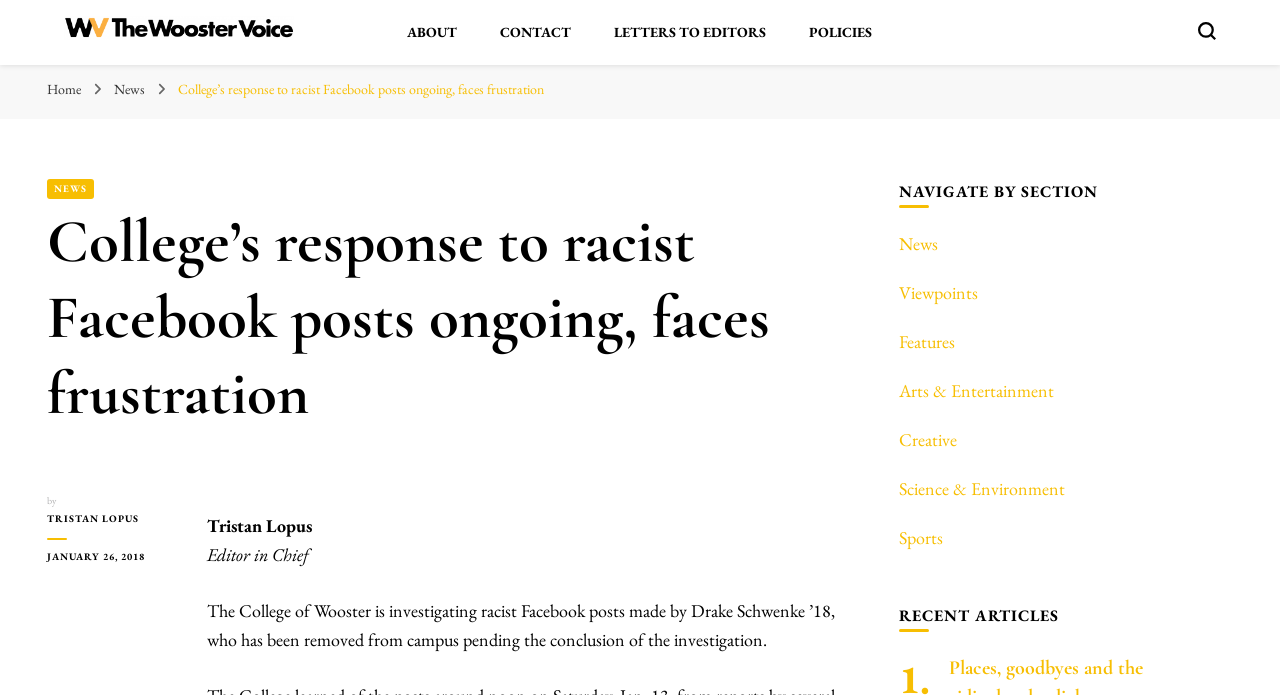What is the date of the article?
Using the information presented in the image, please offer a detailed response to the question.

I found the answer by looking at the date mentioned in the article, which is 'JANUARY 26, 2018'.